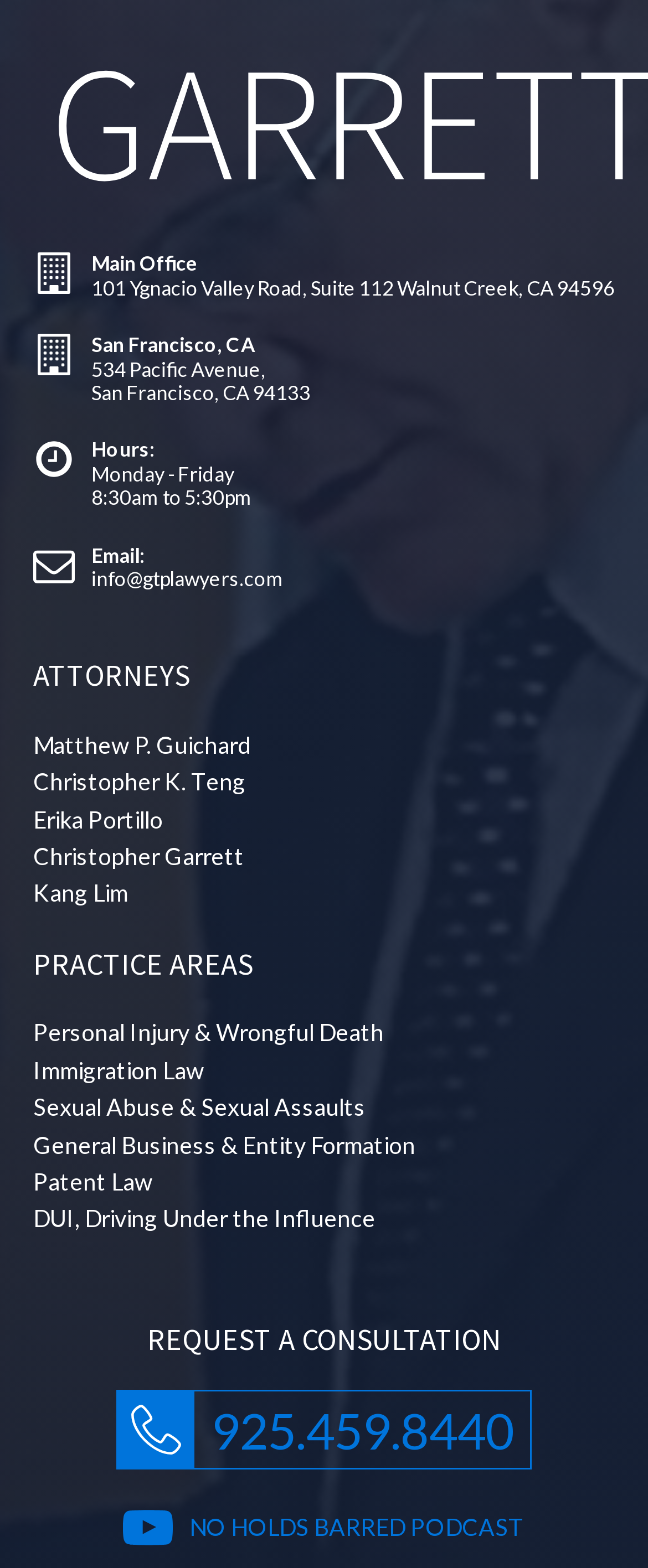Identify the bounding box coordinates of the area you need to click to perform the following instruction: "Send an email to info@gtplawyers.com".

[0.051, 0.347, 0.949, 0.377]